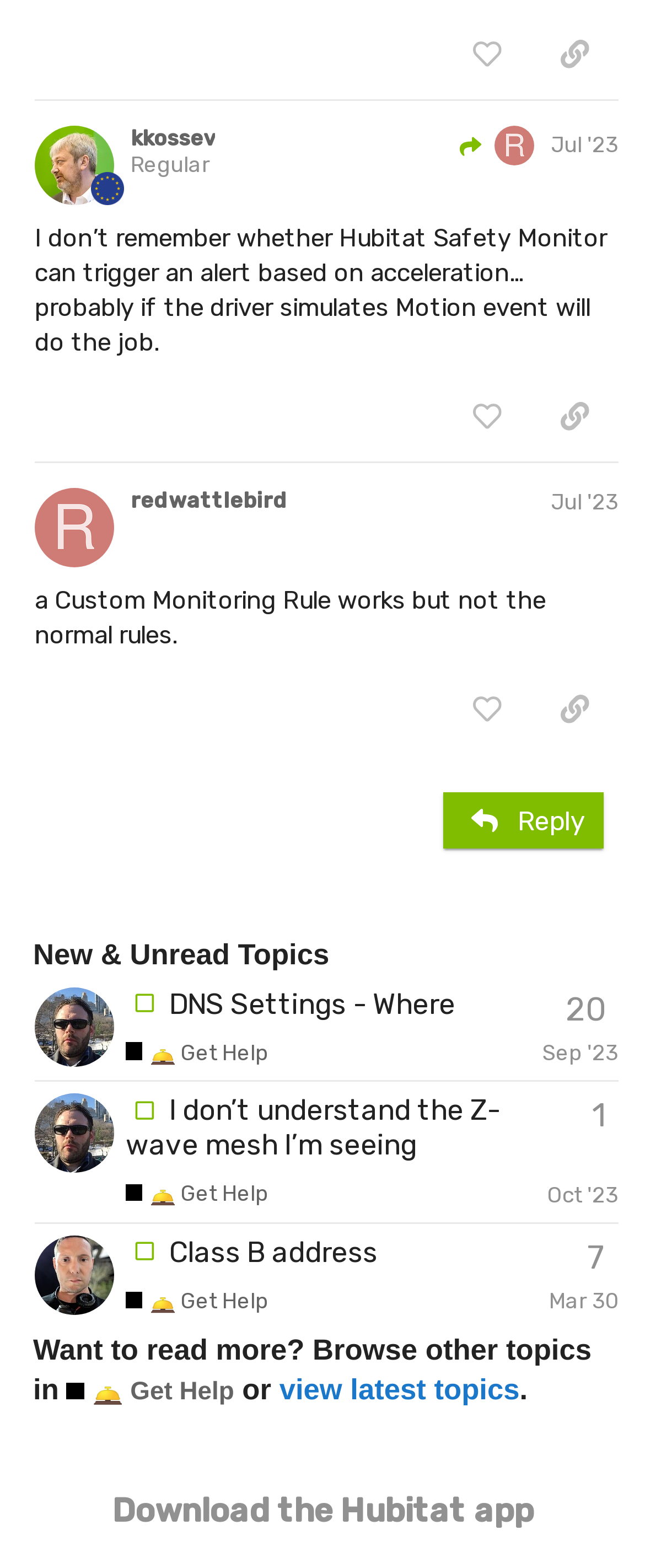What is the topic of the first post?
Please ensure your answer to the question is detailed and covers all necessary aspects.

I looked at the first post region and found the heading 'DNS Settings - Where' which indicates the topic of the first post.